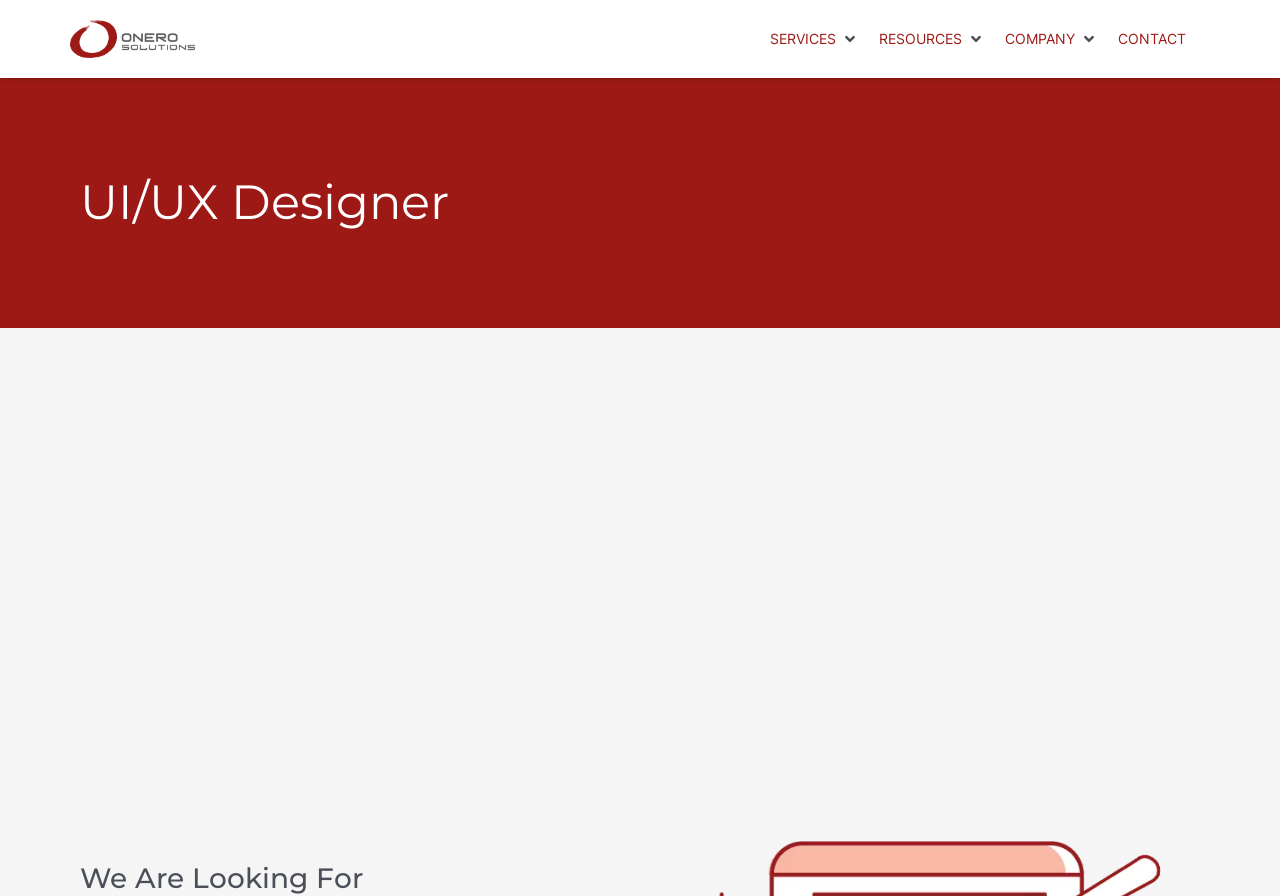How many main navigation items are there?
Look at the image and answer the question using a single word or phrase.

4